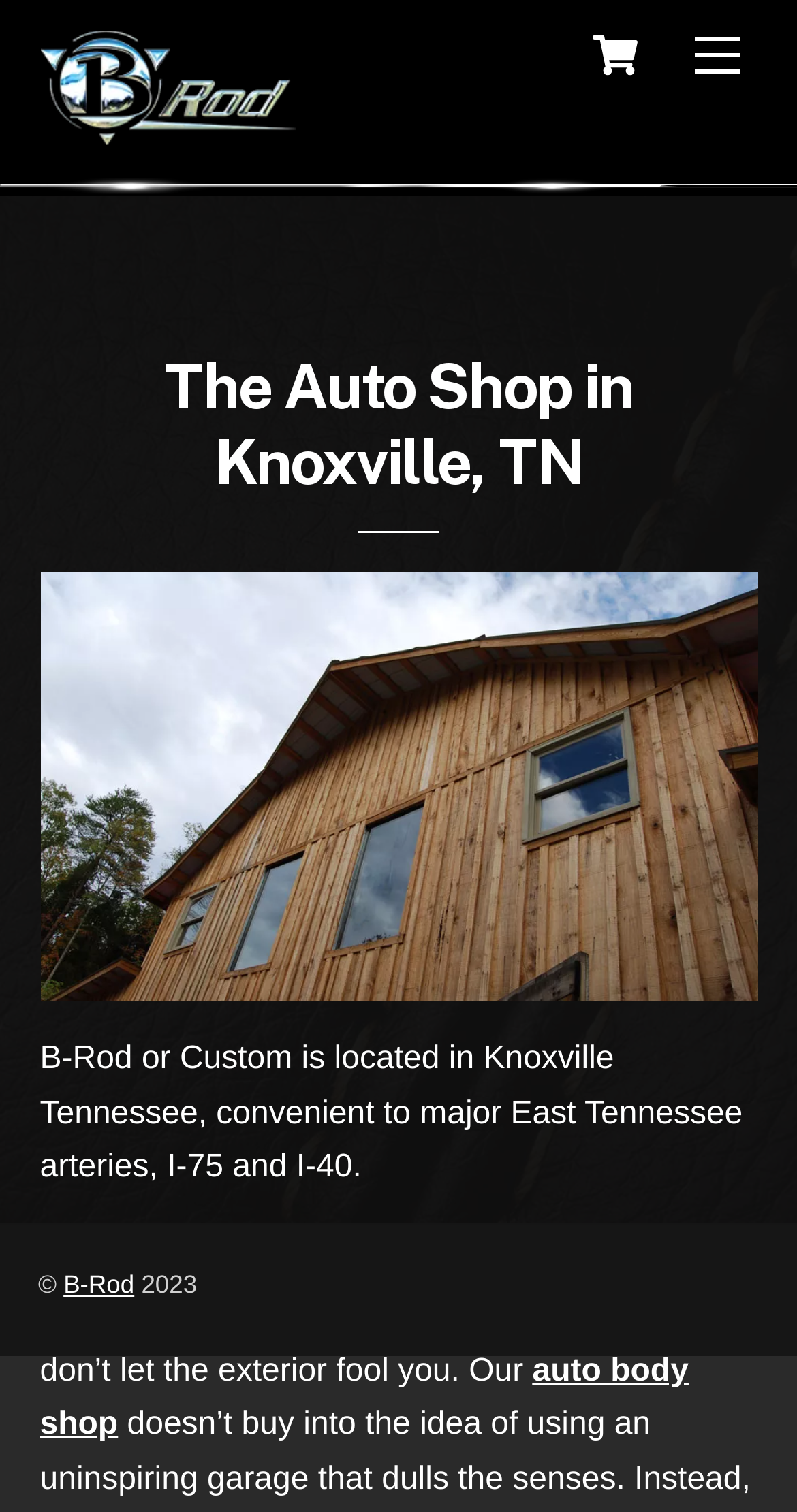What type of shop is B-Rod or Custom?
Based on the visual content, answer with a single word or a brief phrase.

Auto body shop